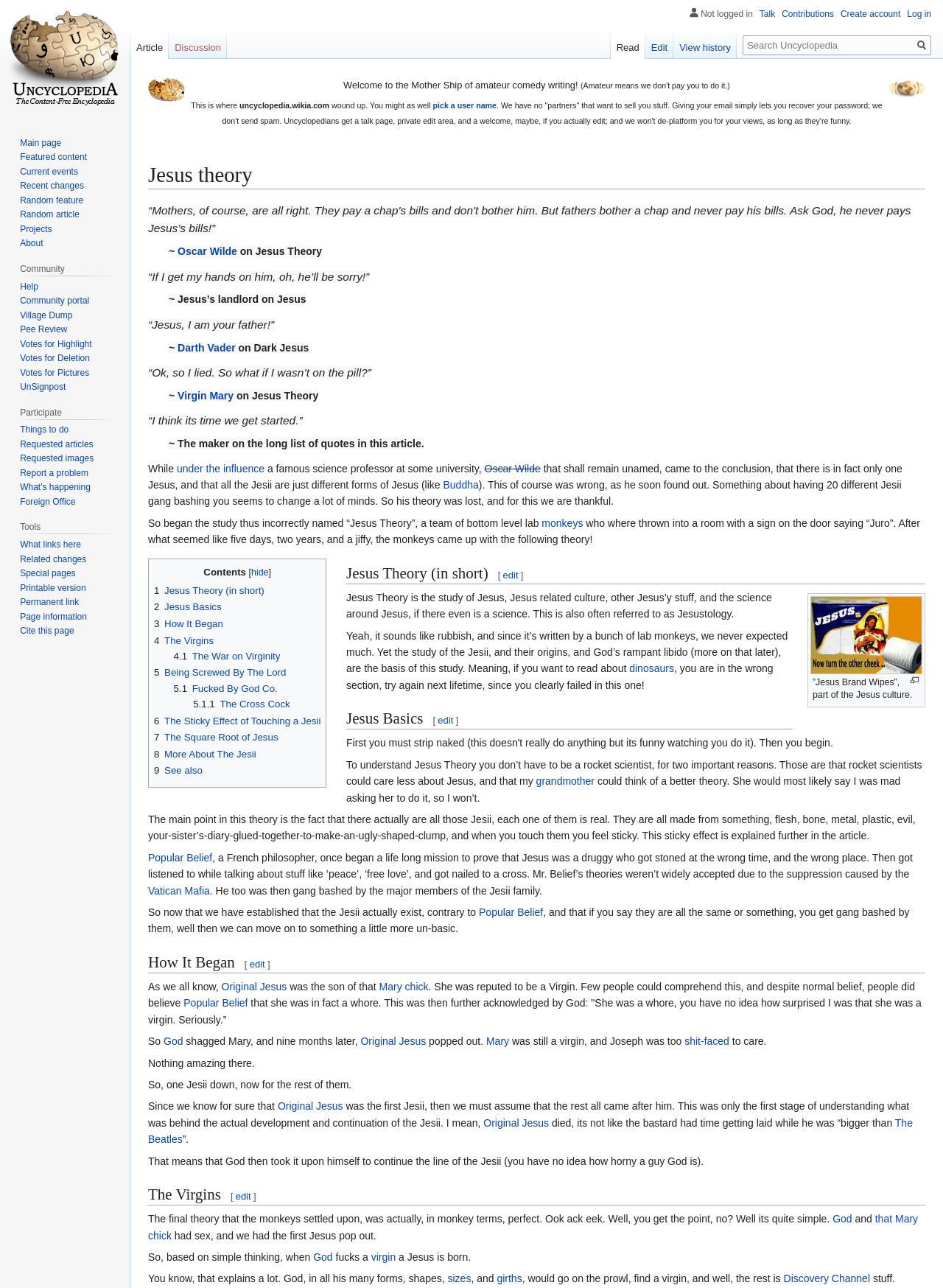Using the description: "Votes for Highlight", identify the bounding box of the corresponding UI element in the screenshot.

[0.021, 0.263, 0.097, 0.271]